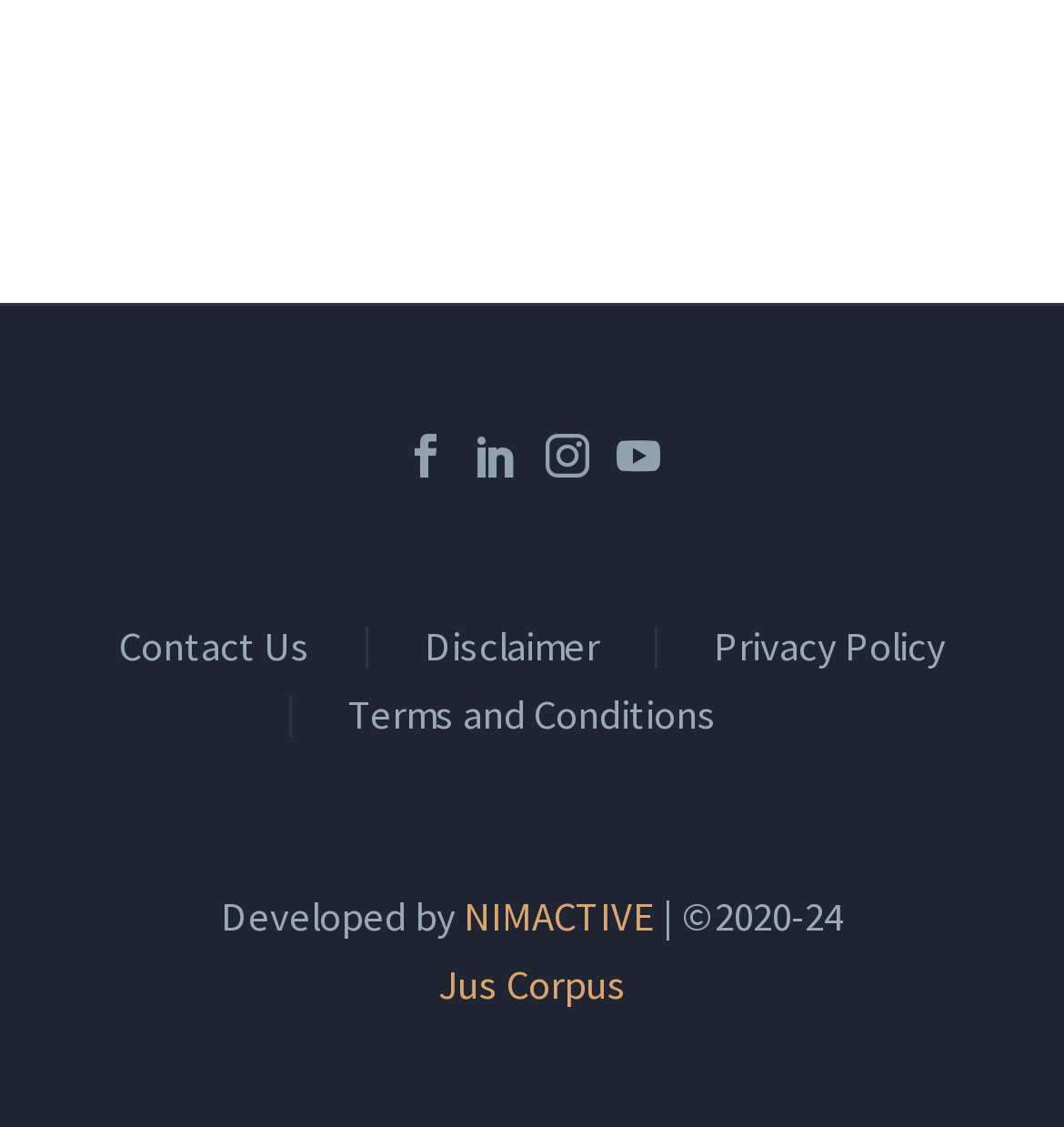Give a short answer using one word or phrase for the question:
What is the text above the 'Contact Us' link?

None